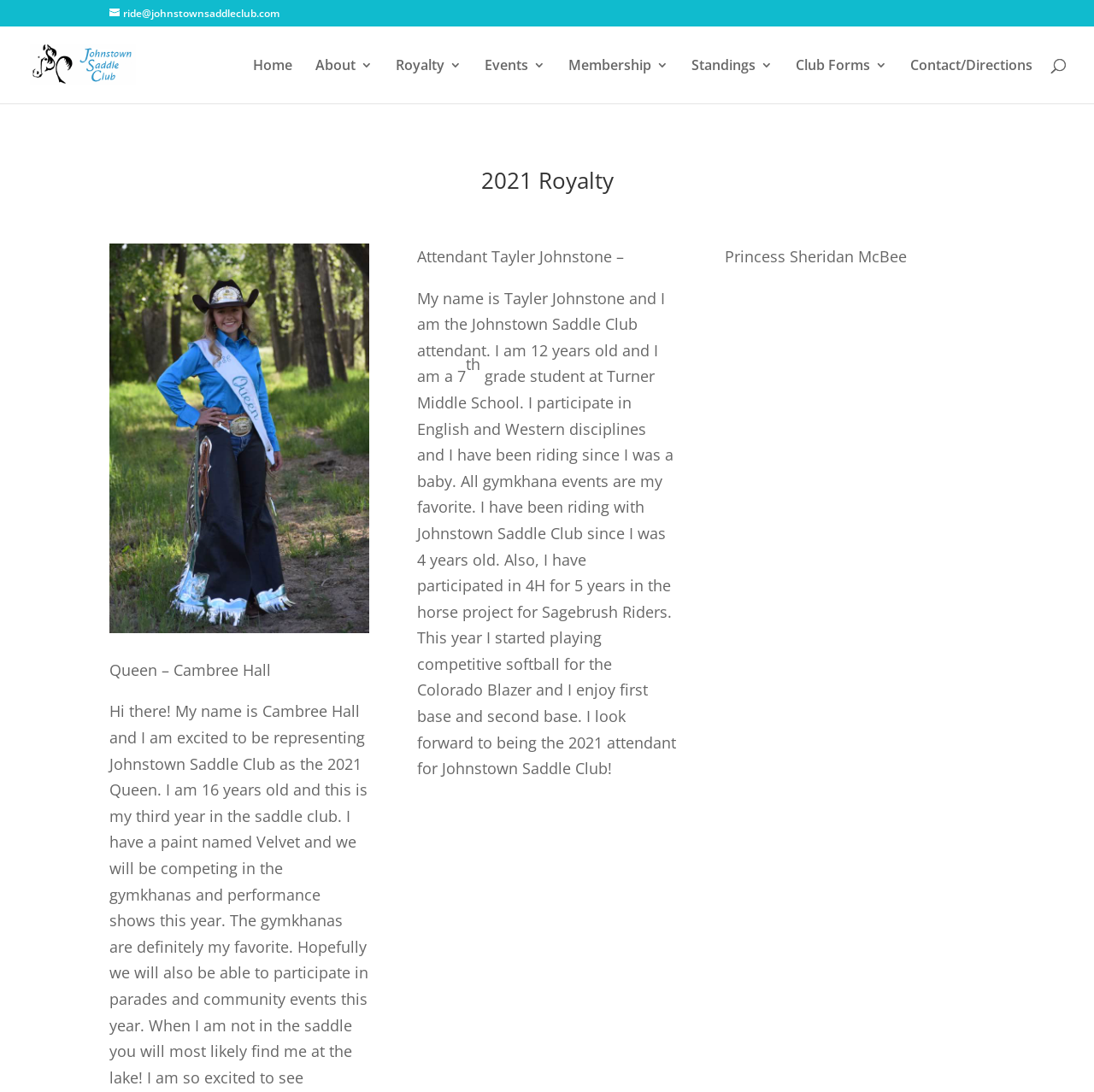Find the bounding box of the UI element described as follows: "Ed Orr Law Firm".

None